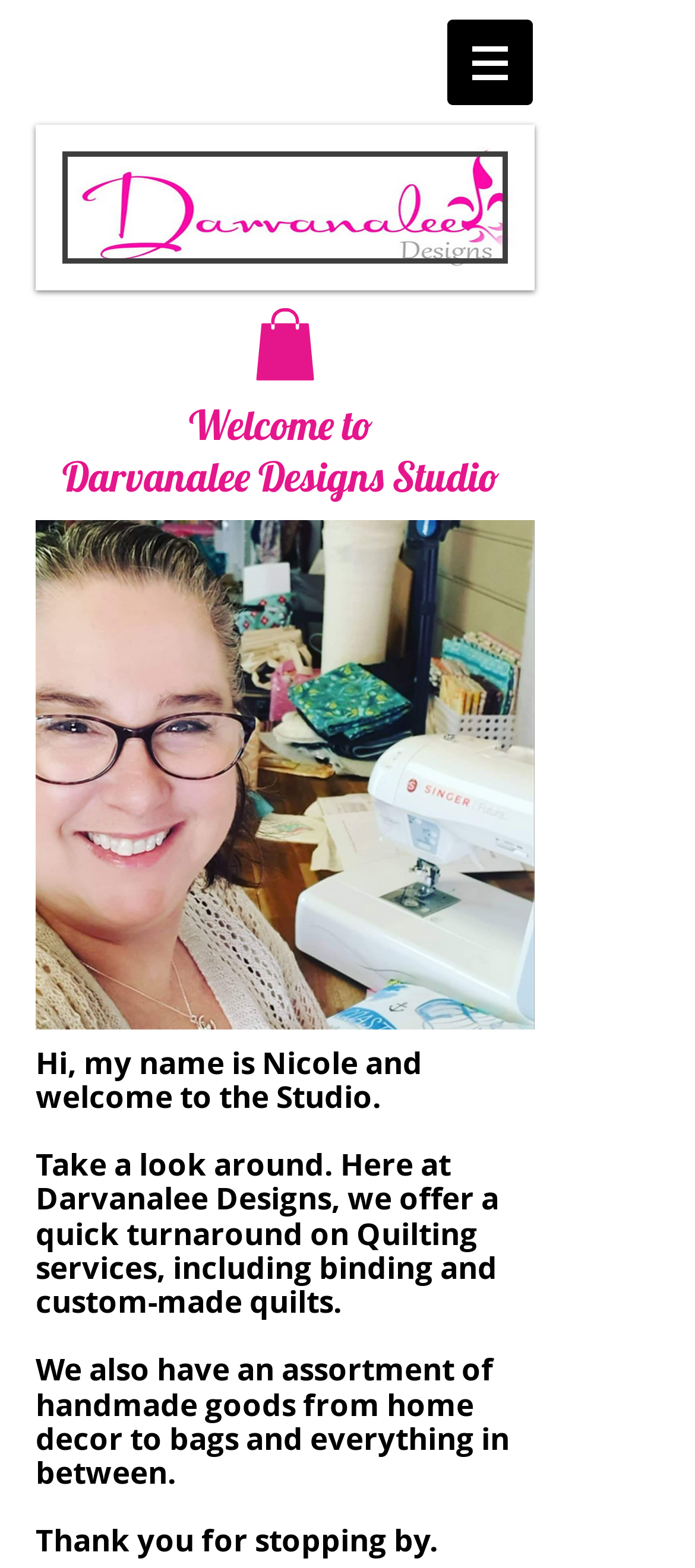Use a single word or phrase to answer the question: 
What type of goods are sold by Darvanalee Designs Studio?

Handmade goods